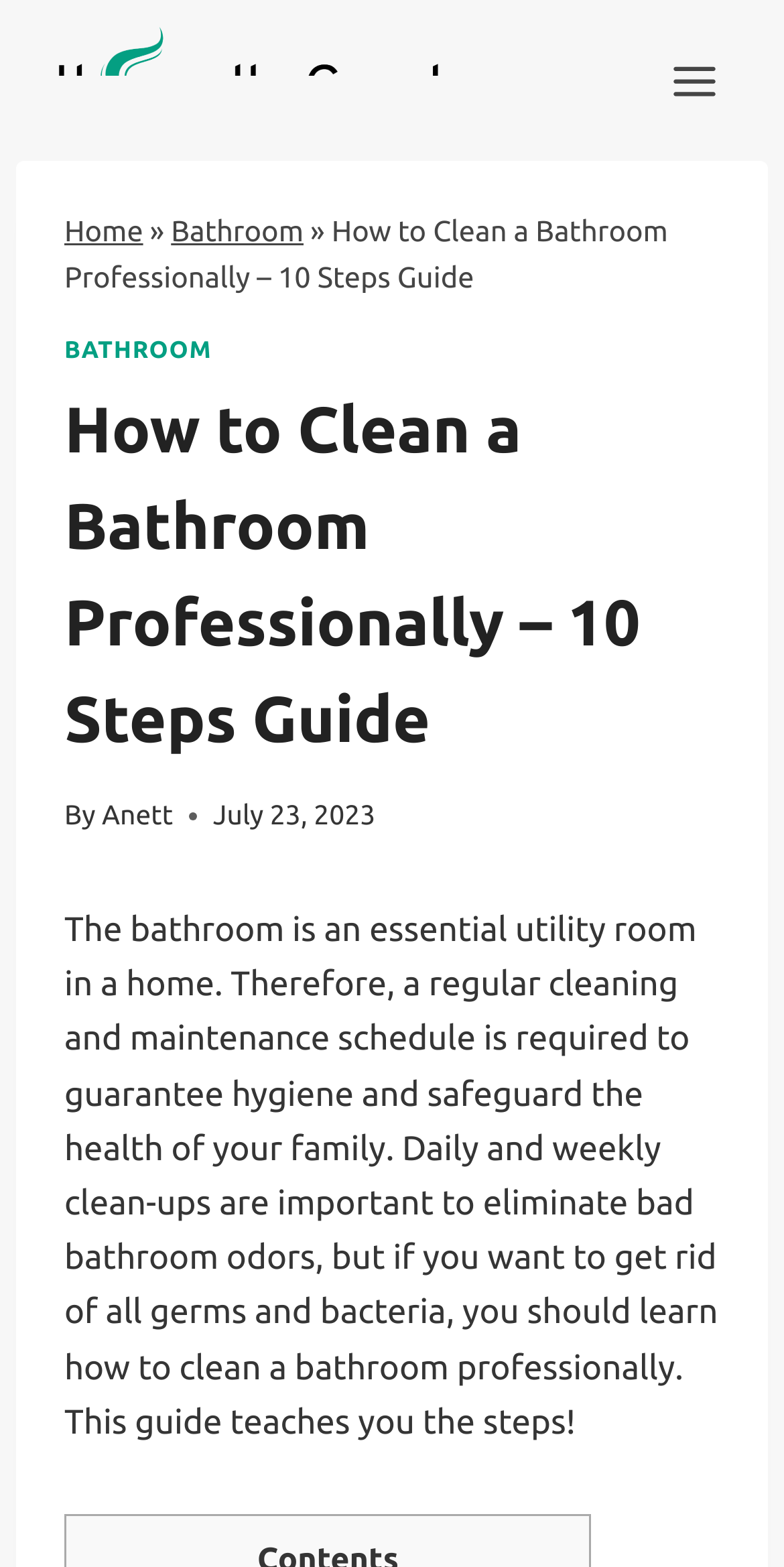What is the current page in the breadcrumb navigation?
Please give a detailed and elaborate explanation in response to the question.

I checked the breadcrumb navigation section, which showed the current page as 'Bathroom', preceded by 'Home'.